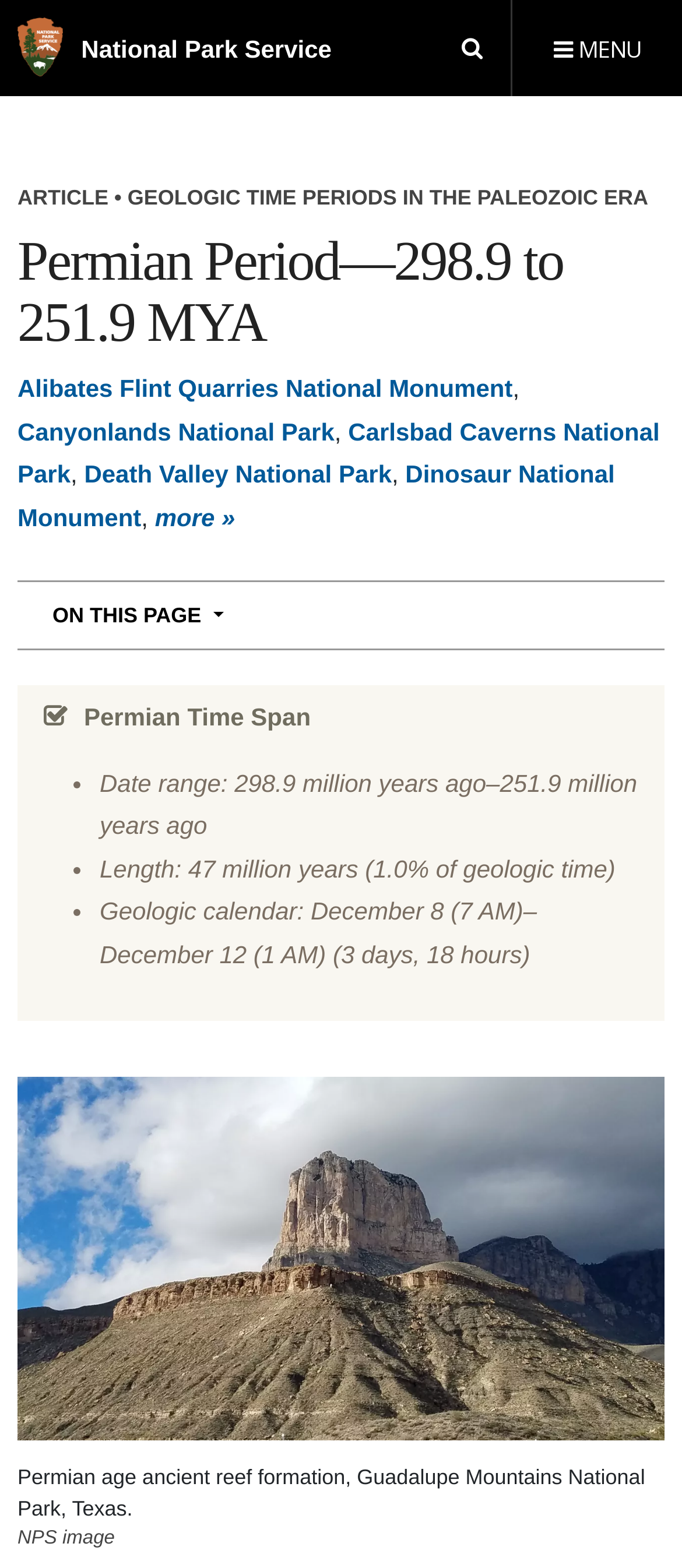How many national parks are mentioned on this page?
Look at the screenshot and provide an in-depth answer.

The webpage mentions five national parks: Alibates Flint Quarries National Monument, Canyonlands National Park, Carlsbad Caverns National Park, Death Valley National Park, and Dinosaur National Monument. These can be found in the links and text on the page.